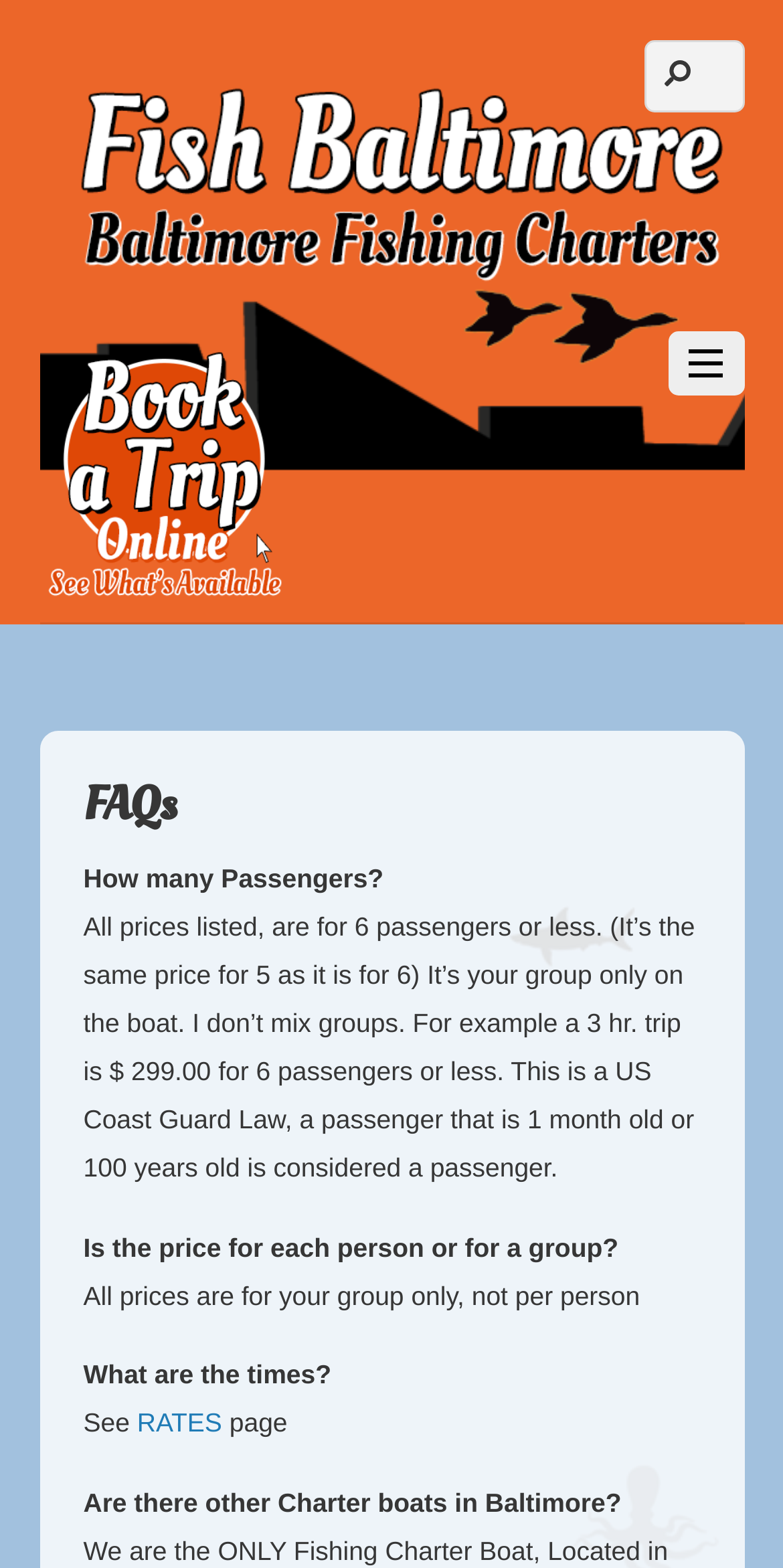Extract the bounding box coordinates of the UI element described by: "RATES". The coordinates should include four float numbers ranging from 0 to 1, e.g., [left, top, right, bottom].

[0.175, 0.898, 0.284, 0.917]